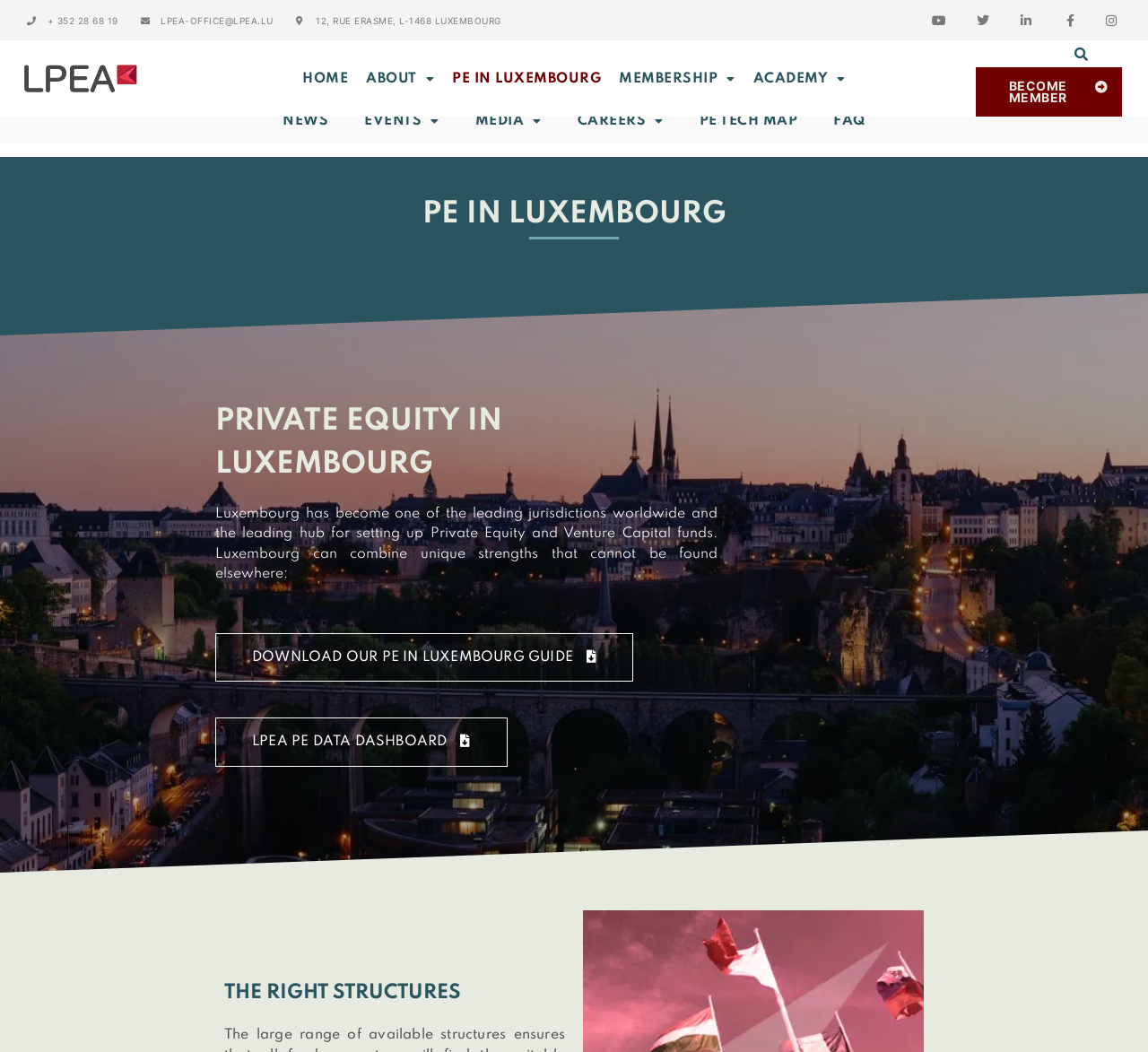Please find the bounding box coordinates (top-left x, top-left y, bottom-right x, bottom-right y) in the screenshot for the UI element described as follows: 12, rue Erasme, L-1468 LUXEMBOURG

[0.257, 0.012, 0.436, 0.026]